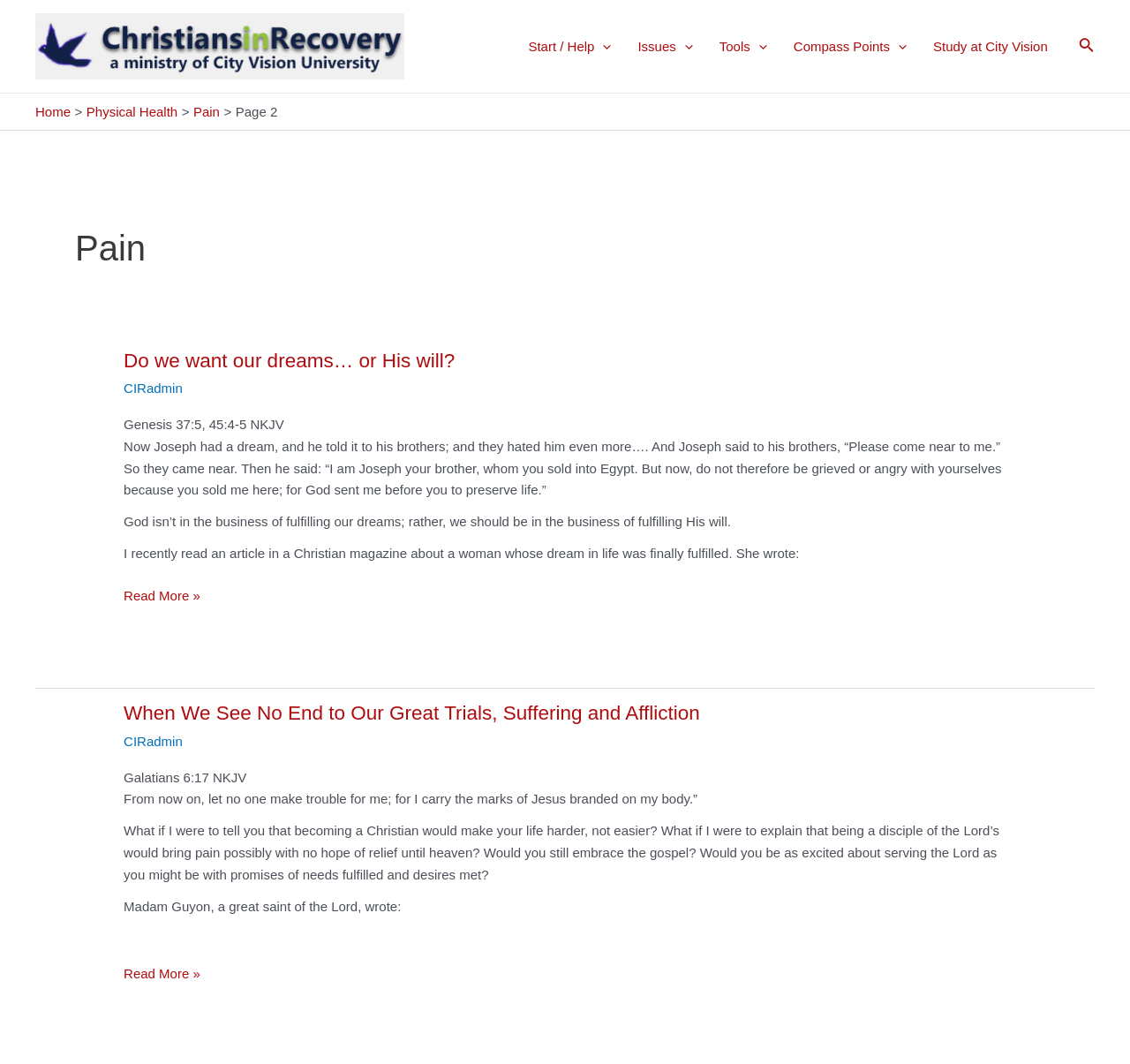Determine the bounding box coordinates of the region that needs to be clicked to achieve the task: "Read more about 'Do we want our dreams… or His will?'".

[0.109, 0.55, 0.177, 0.571]